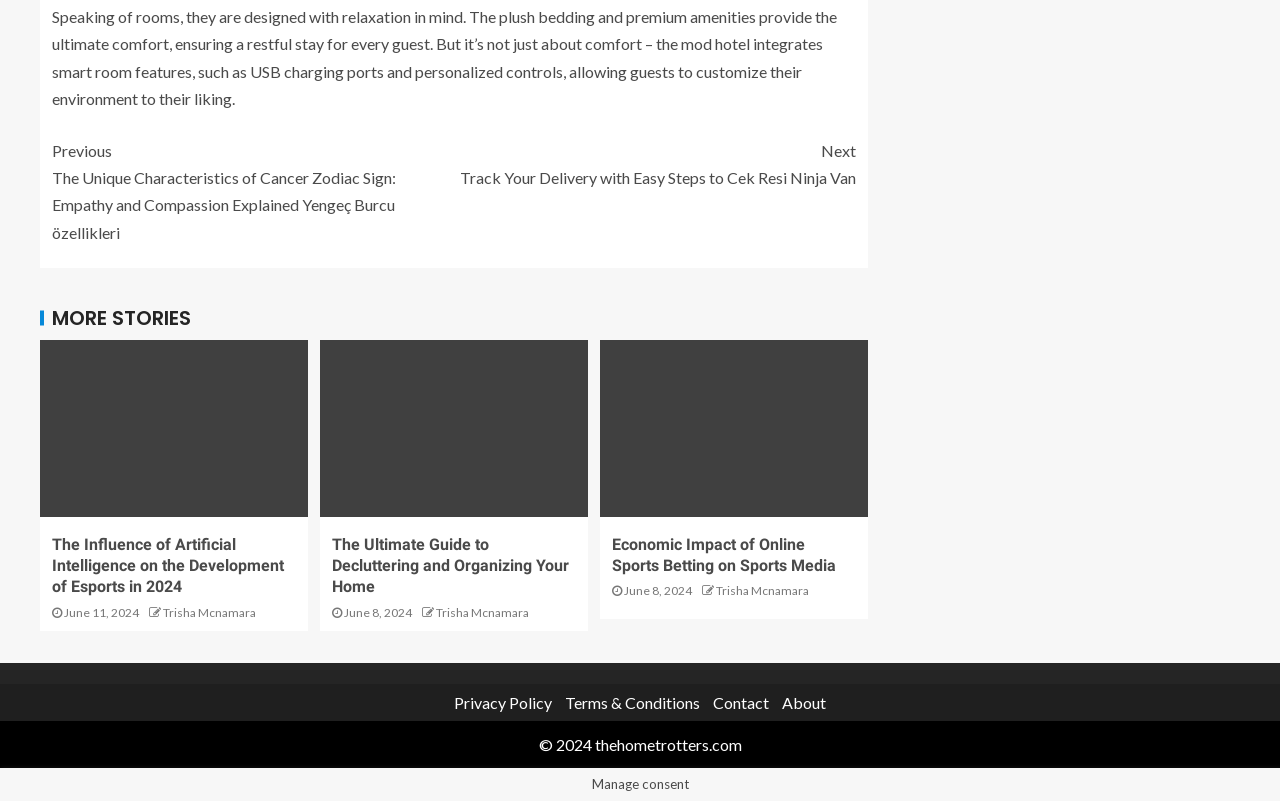Locate the bounding box coordinates of the clickable area needed to fulfill the instruction: "Read 'The Influence of Artificial Intelligence on the Development of Esports in 2024'".

[0.041, 0.668, 0.222, 0.744]